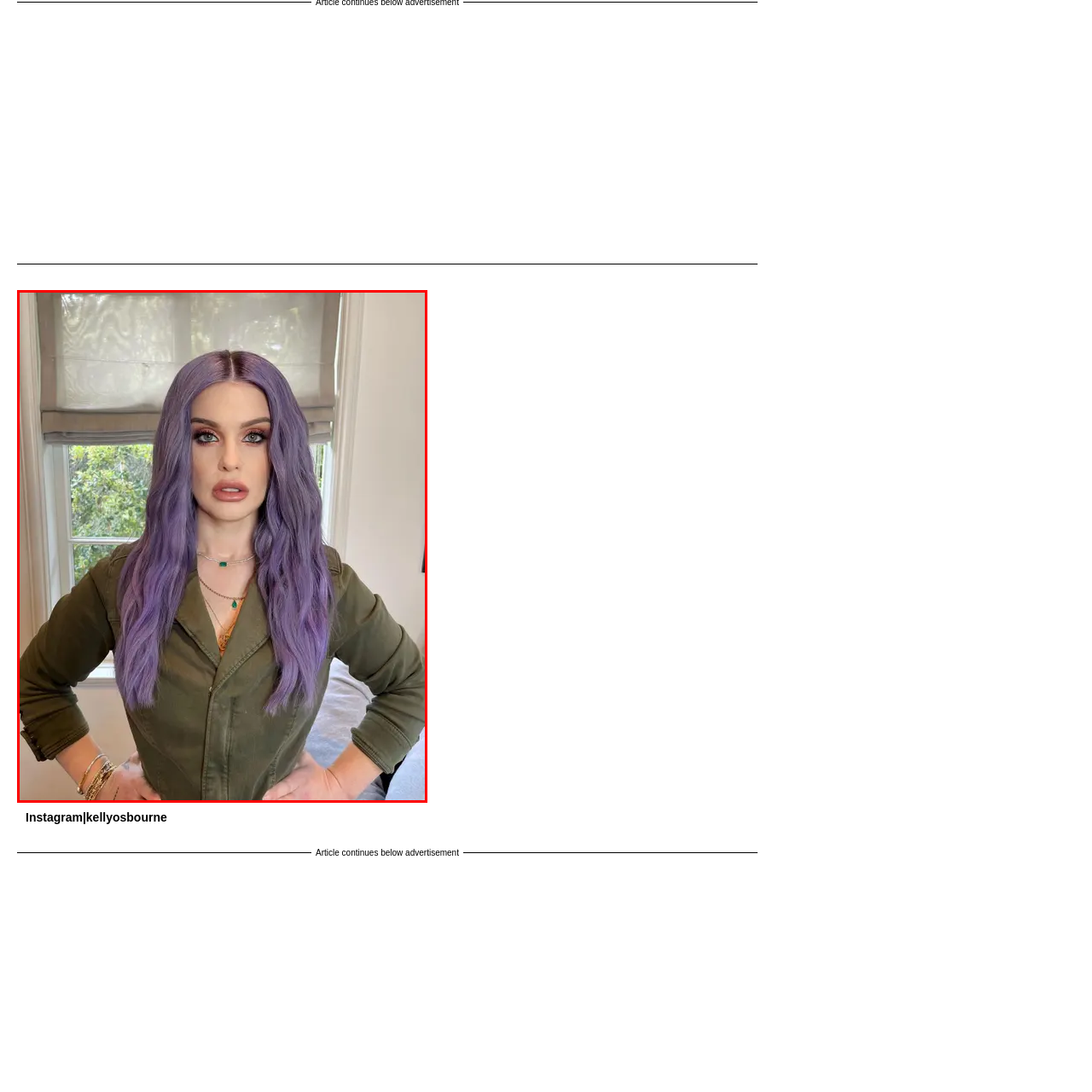What is visible in the background of the photo?
Observe the image inside the red bounding box carefully and answer the question in detail.

The caption reveals that the background of the photo shows a glimpse of a softly lit room, with a window allowing natural light to filter in, enhancing the atmosphere.